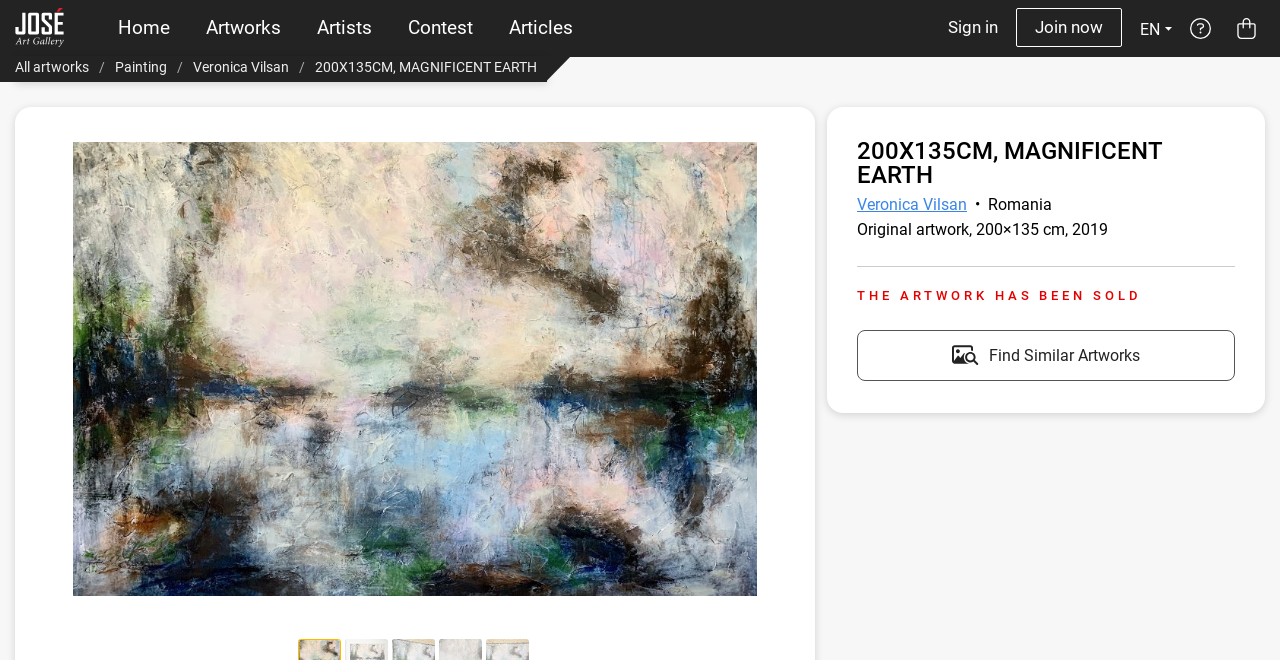Locate the bounding box of the user interface element based on this description: "parent_node: Sign inJoin now aria-label="FAQ"".

[0.931, 0.012, 0.95, 0.074]